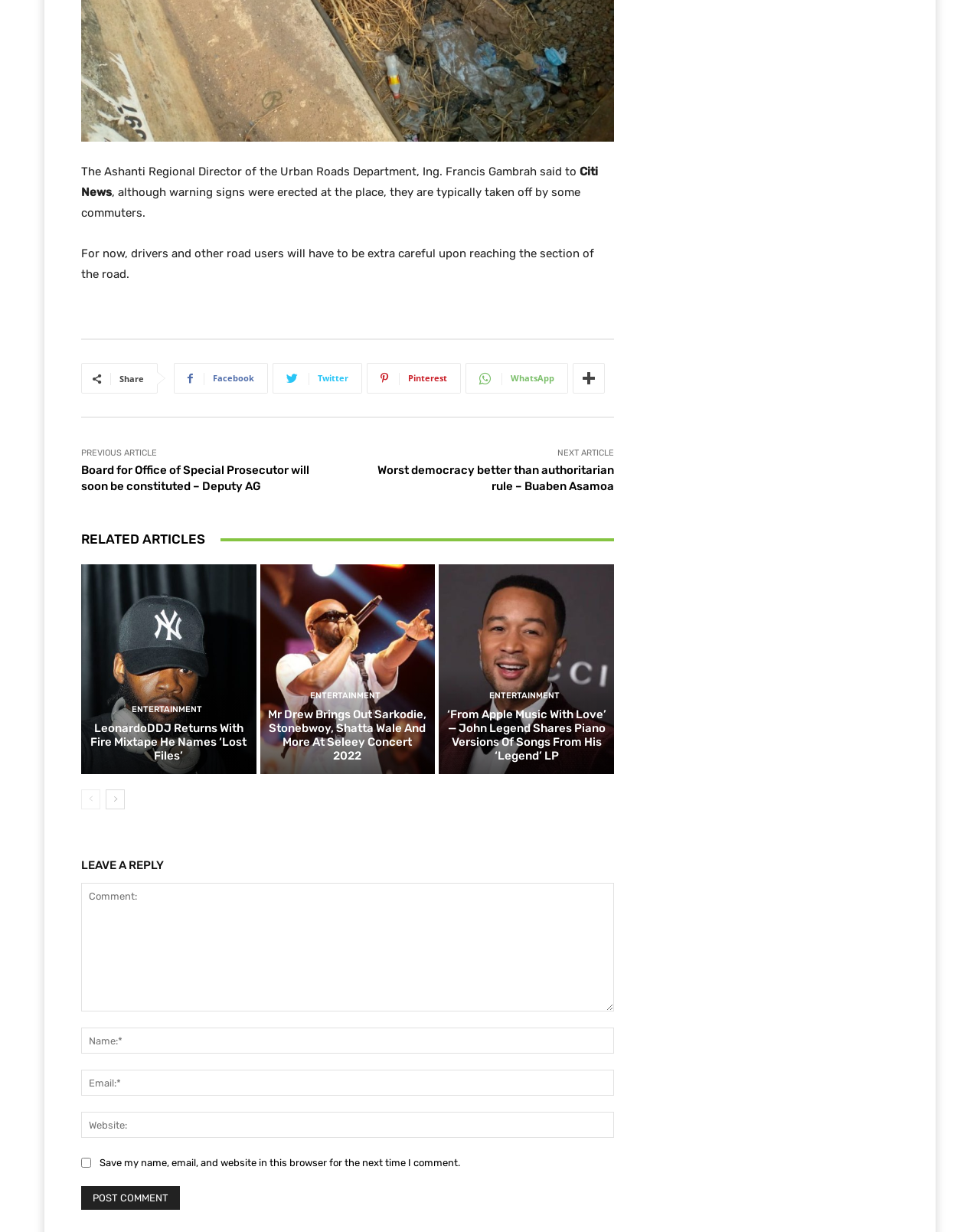Determine the bounding box coordinates for the area that needs to be clicked to fulfill this task: "Share on Facebook". The coordinates must be given as four float numbers between 0 and 1, i.e., [left, top, right, bottom].

[0.177, 0.295, 0.273, 0.319]